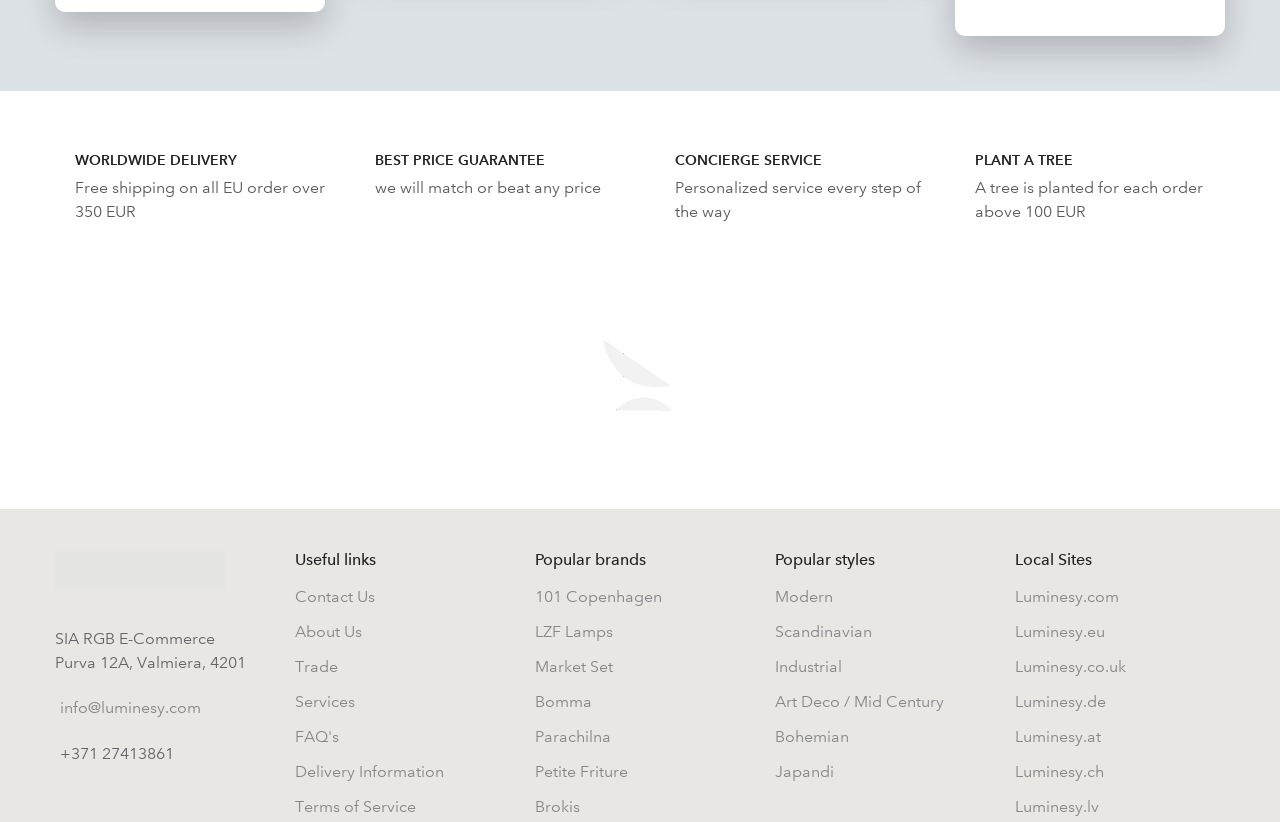What is the company's promise for EU orders over 350 EUR?
Look at the screenshot and give a one-word or phrase answer.

Free shipping